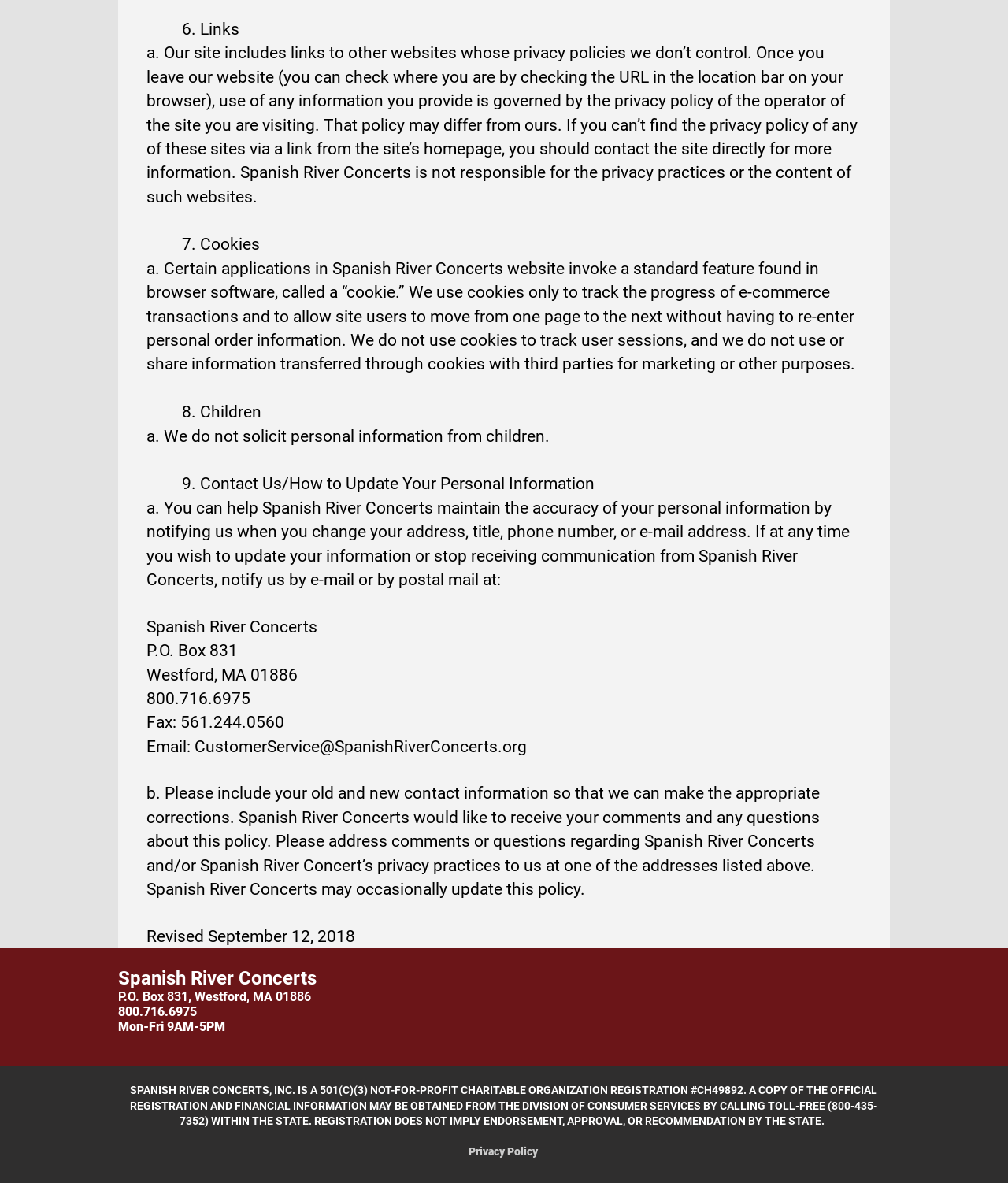Using the provided description Privacy Policy, find the bounding box coordinates for the UI element. Provide the coordinates in (top-left x, top-left y, bottom-right x, bottom-right y) format, ensuring all values are between 0 and 1.

[0.464, 0.968, 0.533, 0.979]